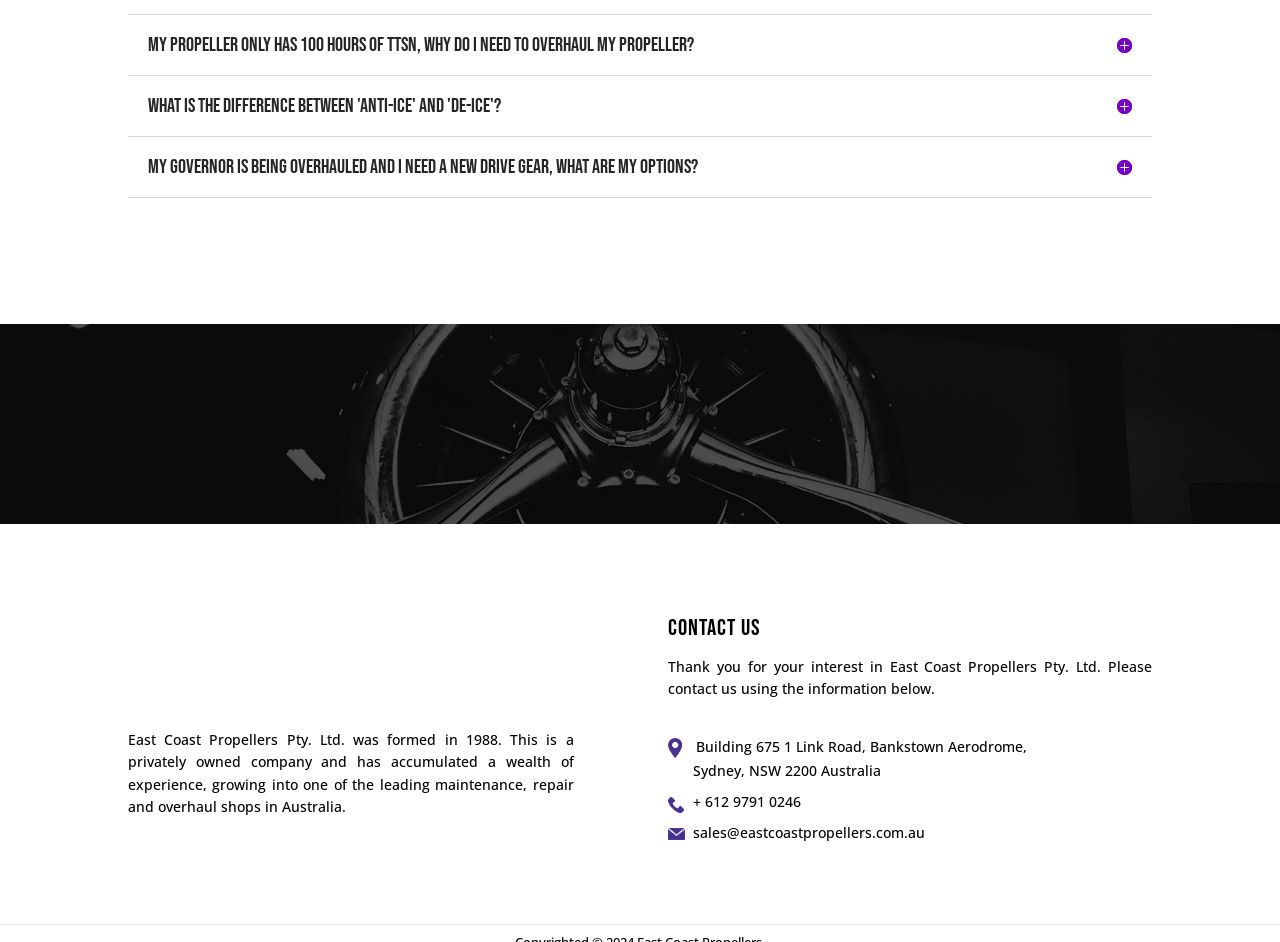Locate the bounding box of the UI element based on this description: "sales@eastcoastpropellers.com.au". Provide four float numbers between 0 and 1 as [left, top, right, bottom].

[0.542, 0.874, 0.723, 0.894]